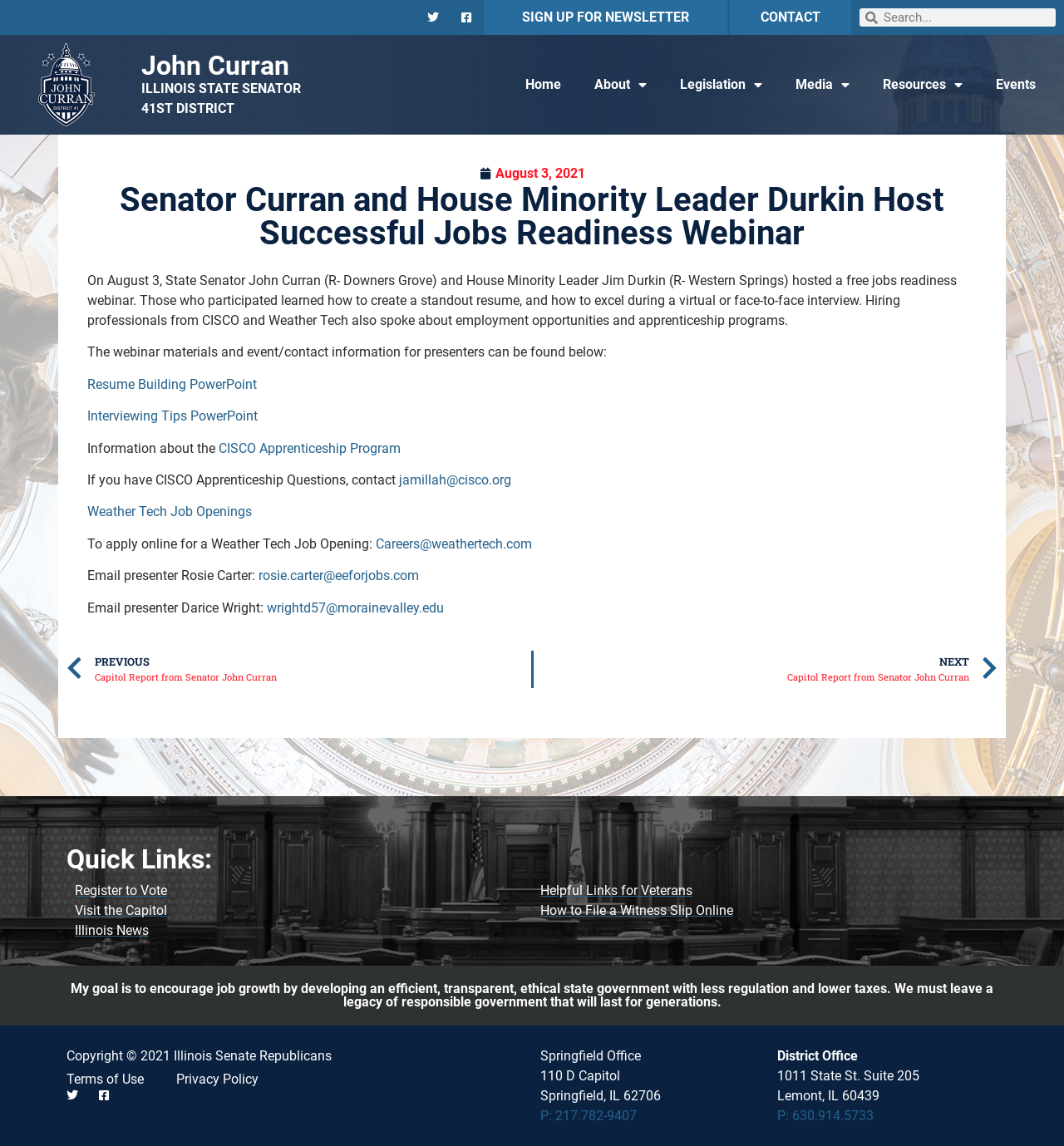Please specify the bounding box coordinates of the region to click in order to perform the following instruction: "Search".

[0.825, 0.007, 0.992, 0.023]